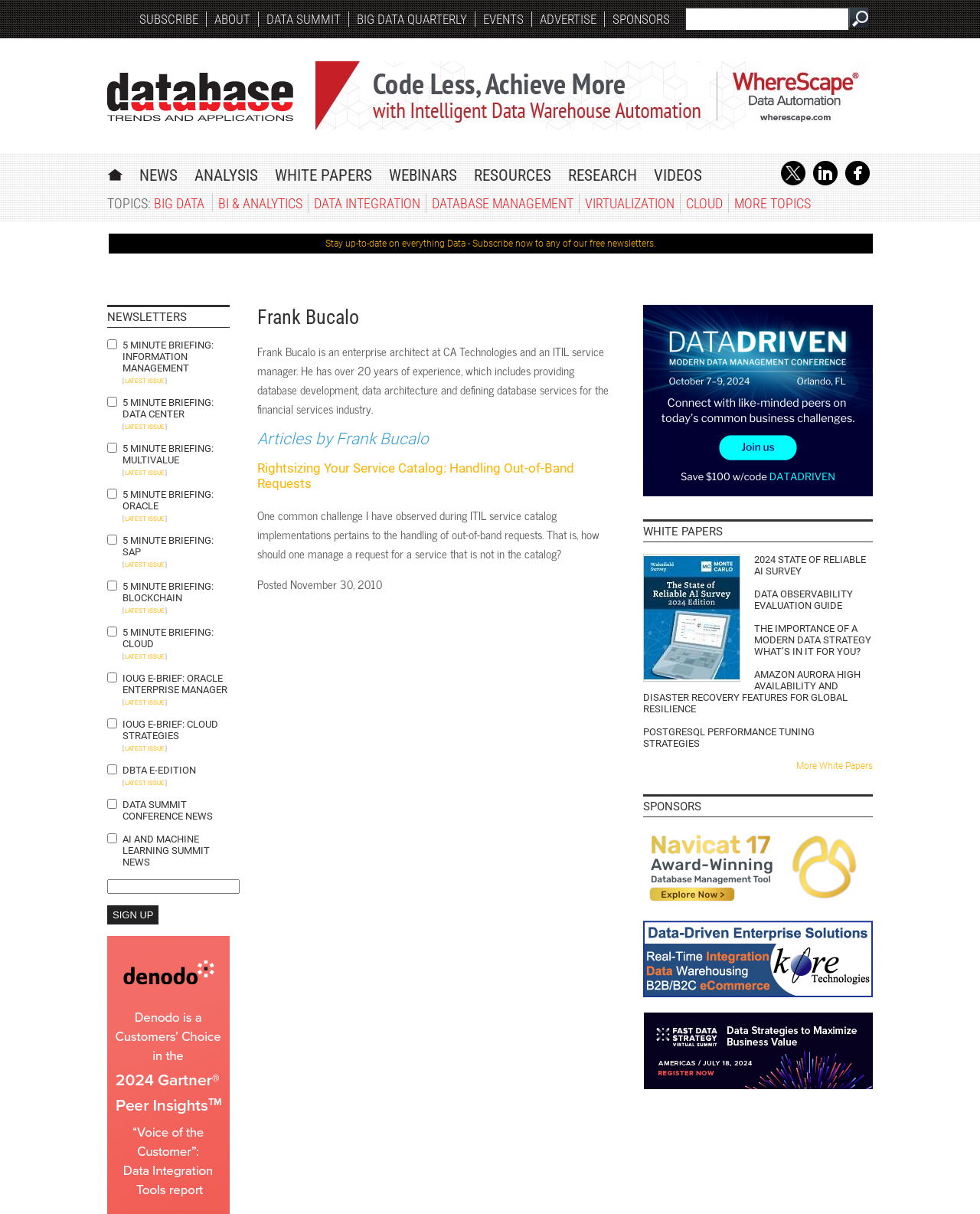Determine the bounding box coordinates of the target area to click to execute the following instruction: "Click on the Twitter link."

[0.797, 0.146, 0.822, 0.155]